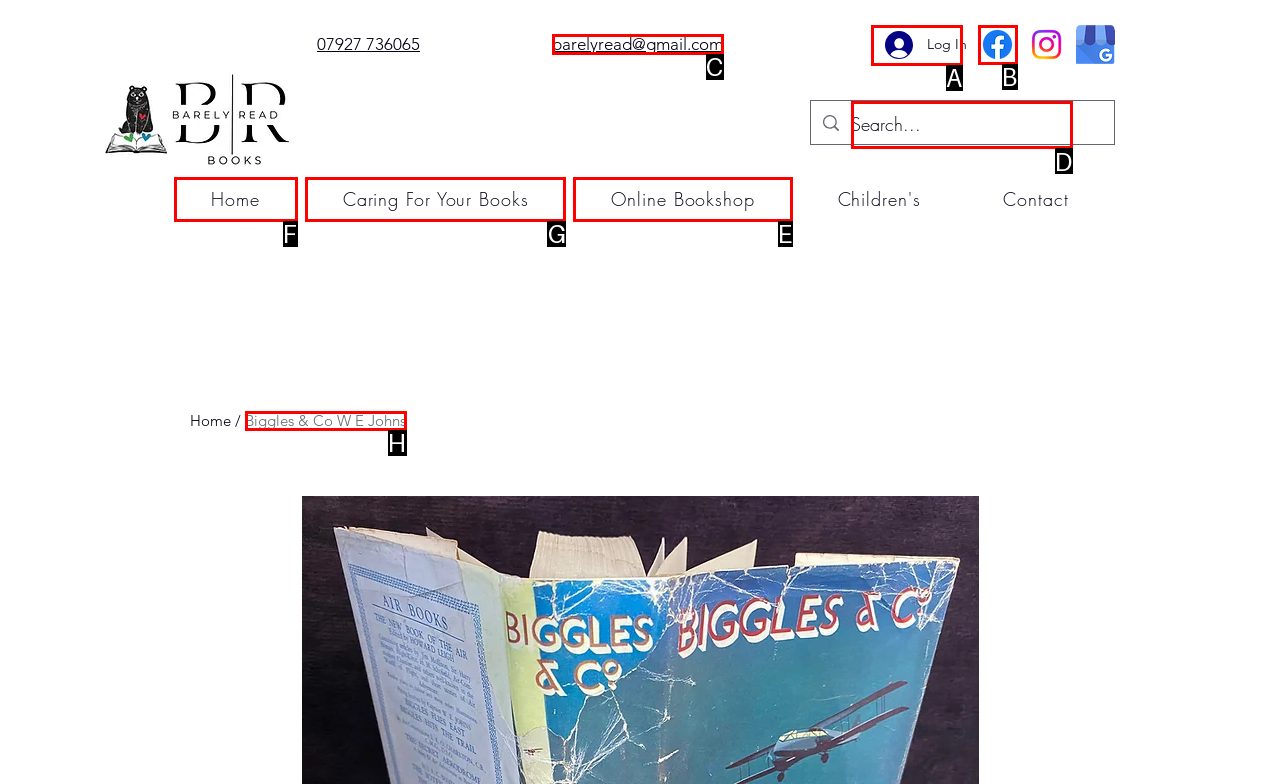Which UI element should you click on to achieve the following task: Go to the online bookshop? Provide the letter of the correct option.

E